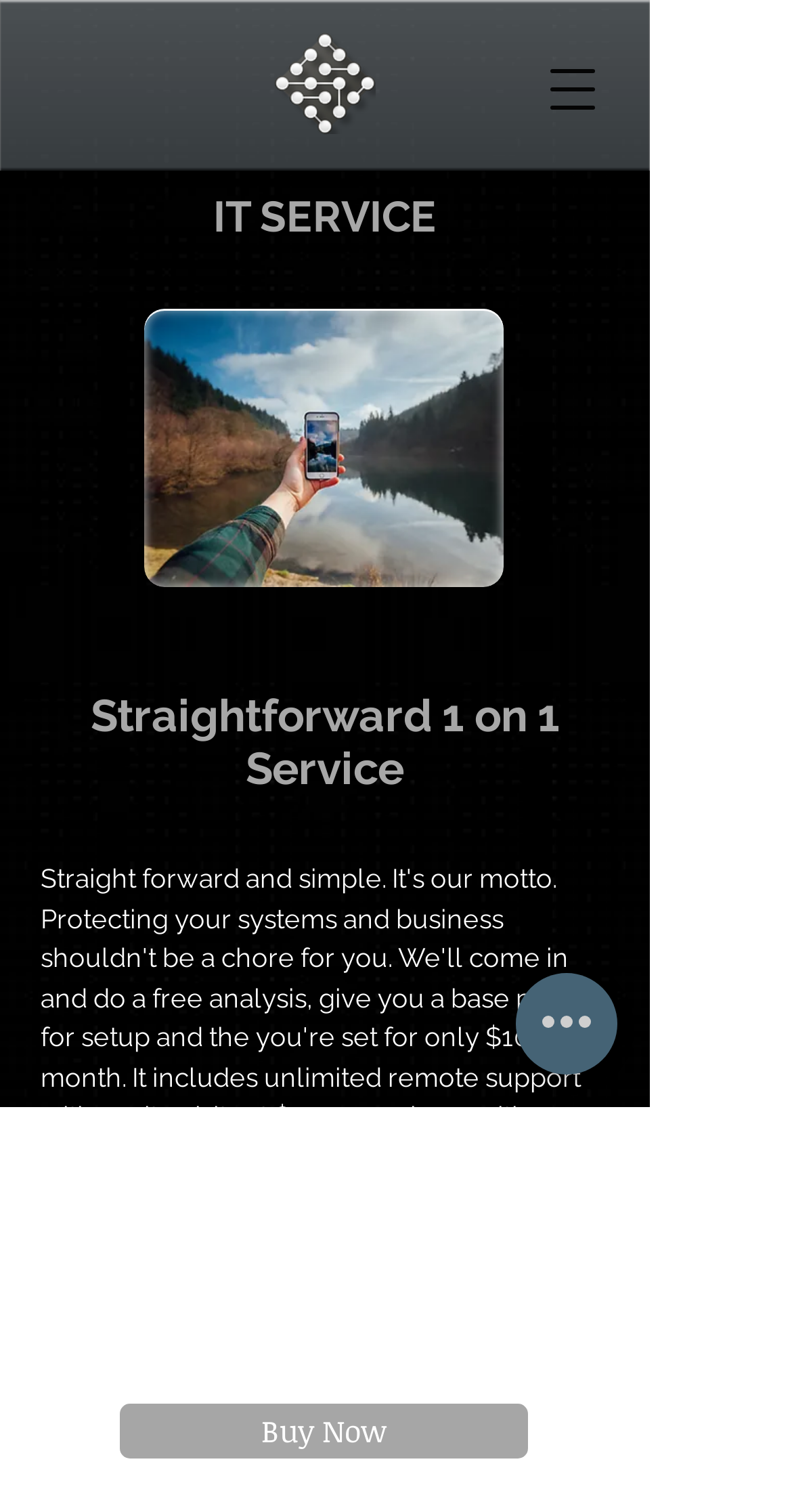Please analyze the image and provide a thorough answer to the question:
What is the theme of the service?

I found a heading element that says 'IT SERVICE' which suggests that the theme of the service is related to IT or technology.